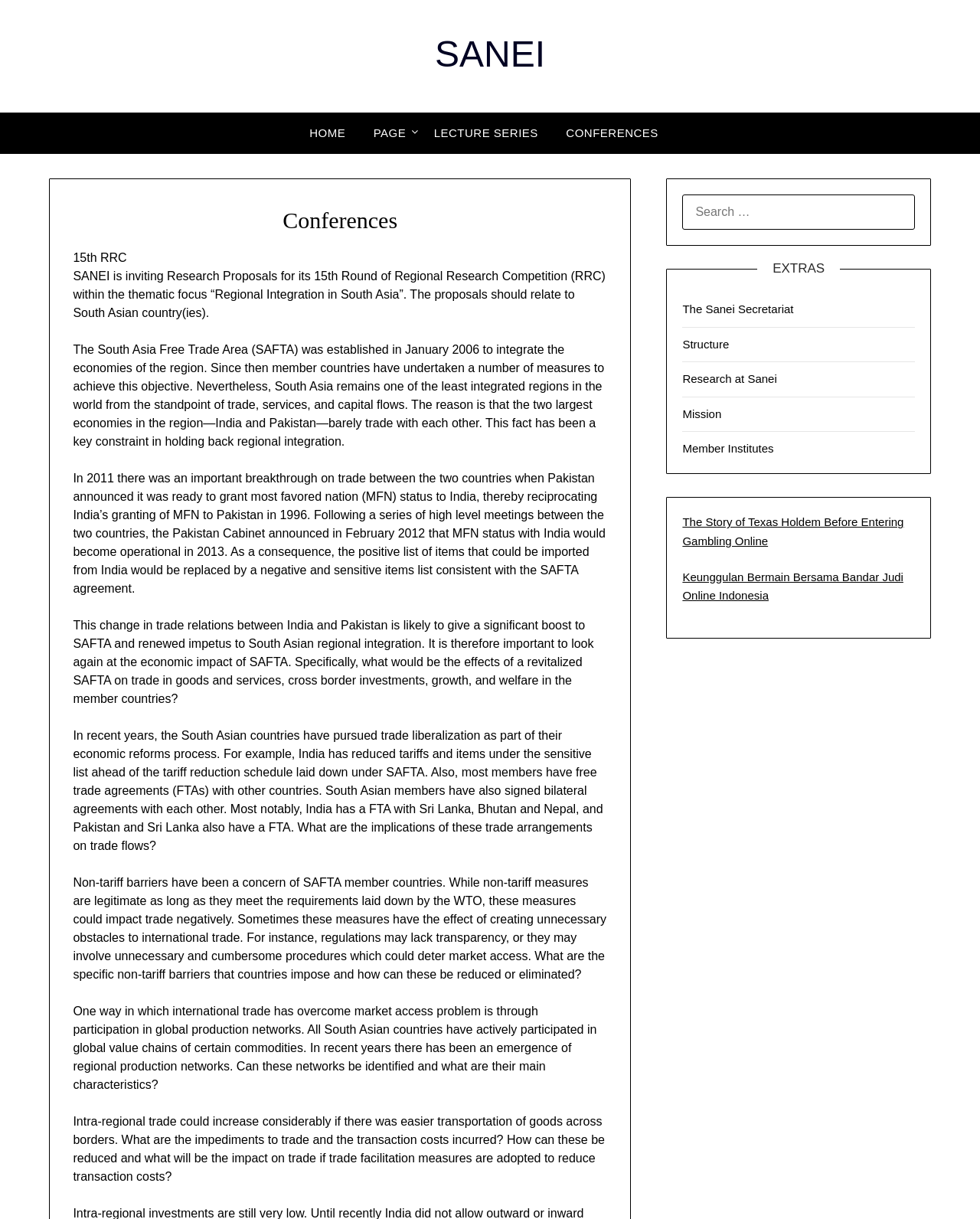What is the focus of the 15th Round of Regional Research Competition?
Please interpret the details in the image and answer the question thoroughly.

The focus of the 15th Round of Regional Research Competition can be determined by reading the text '15th RRC SANEI is inviting Research Proposals for its 15th Round of Regional Research Competition (RRC) within the thematic focus “Regional Integration in South Asia”.' which indicates that the focus is on Regional Integration in South Asia.